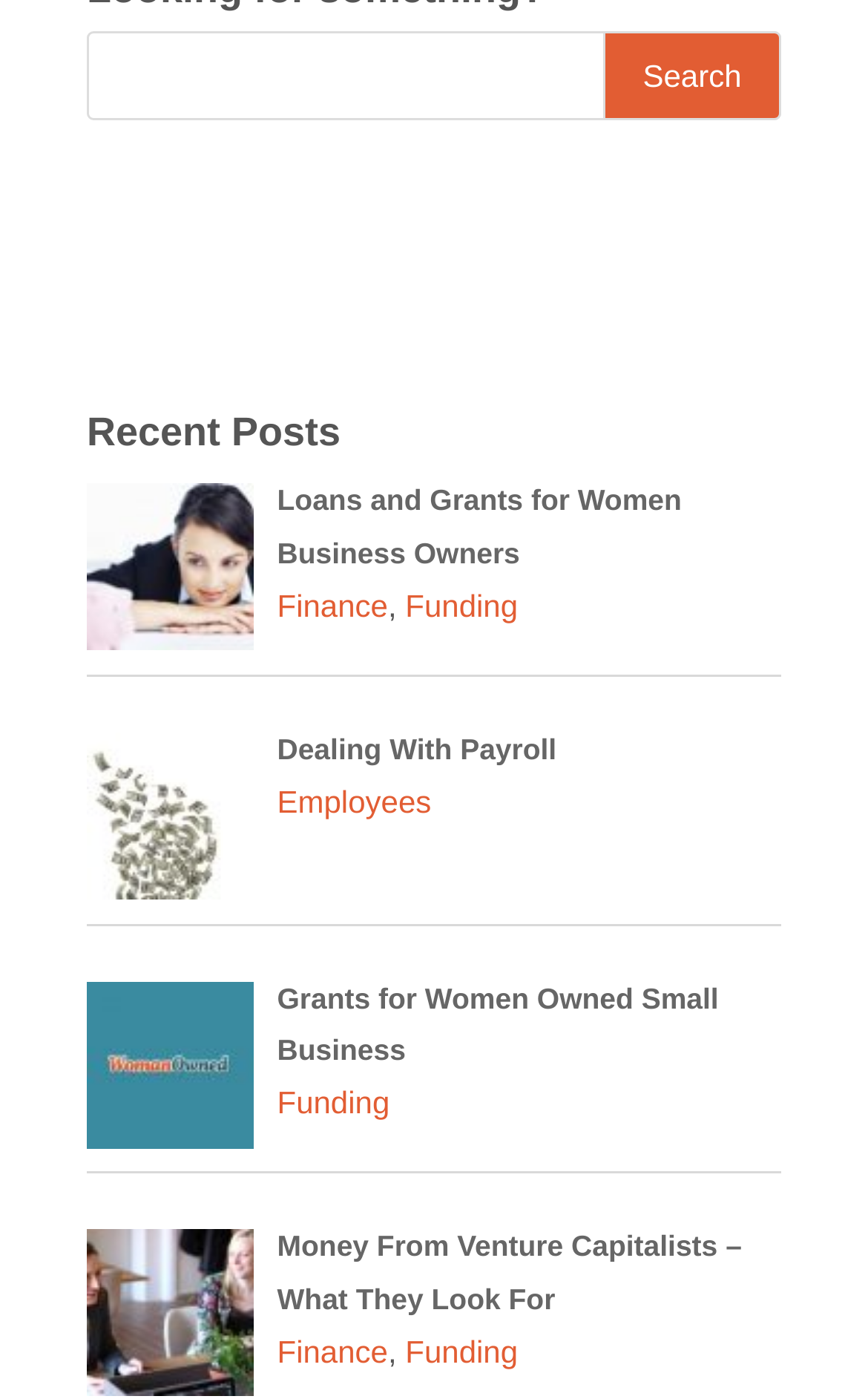Kindly provide the bounding box coordinates of the section you need to click on to fulfill the given instruction: "explore Dealing with Payroll".

[0.319, 0.522, 0.641, 0.547]